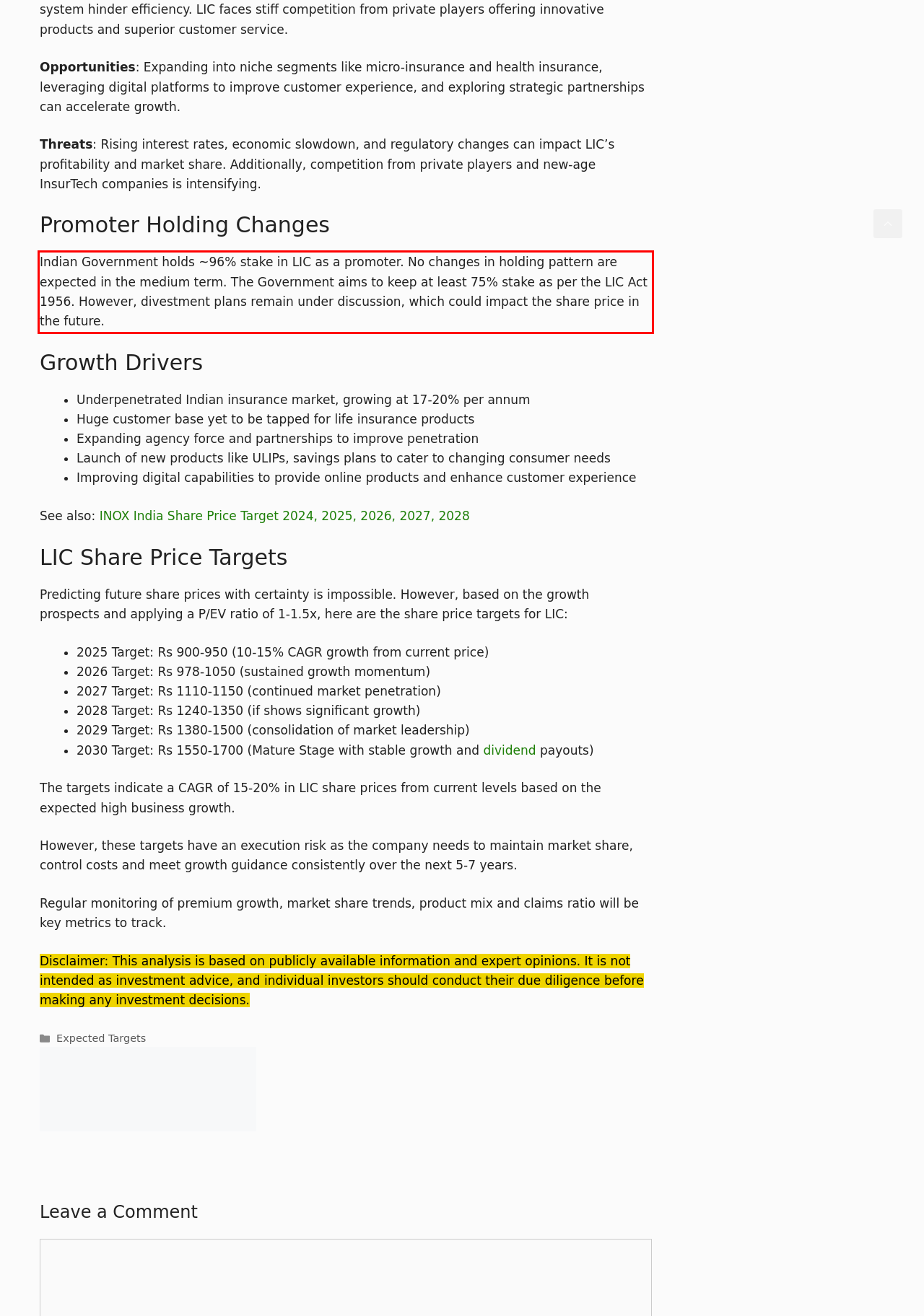From the screenshot of the webpage, locate the red bounding box and extract the text contained within that area.

Indian Government holds ~96% stake in LIC as a promoter. No changes in holding pattern are expected in the medium term. The Government aims to keep at least 75% stake as per the LIC Act 1956. However, divestment plans remain under discussion, which could impact the share price in the future.